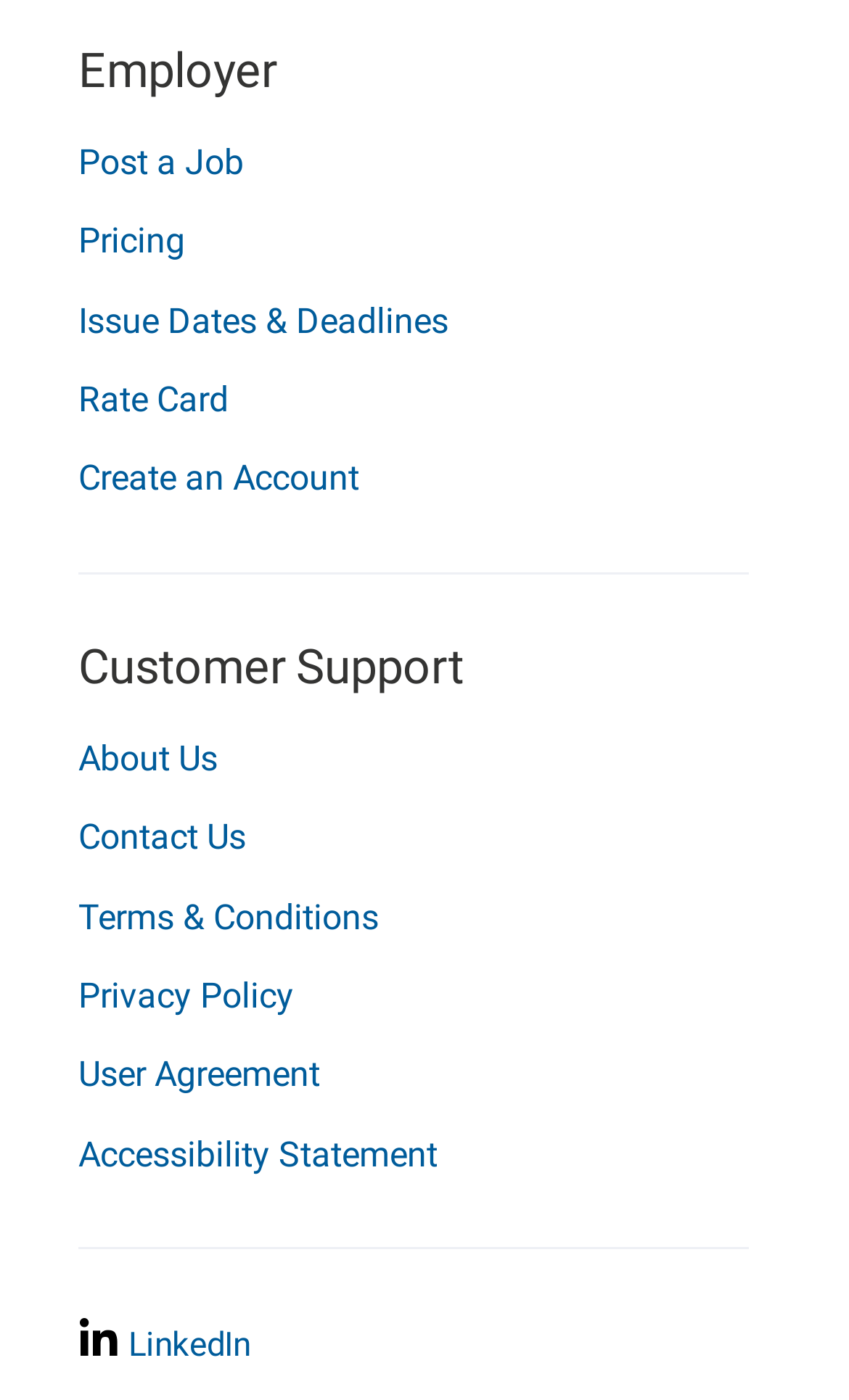What is the last link on the webpage?
Refer to the image and respond with a one-word or short-phrase answer.

Accessibility Statement